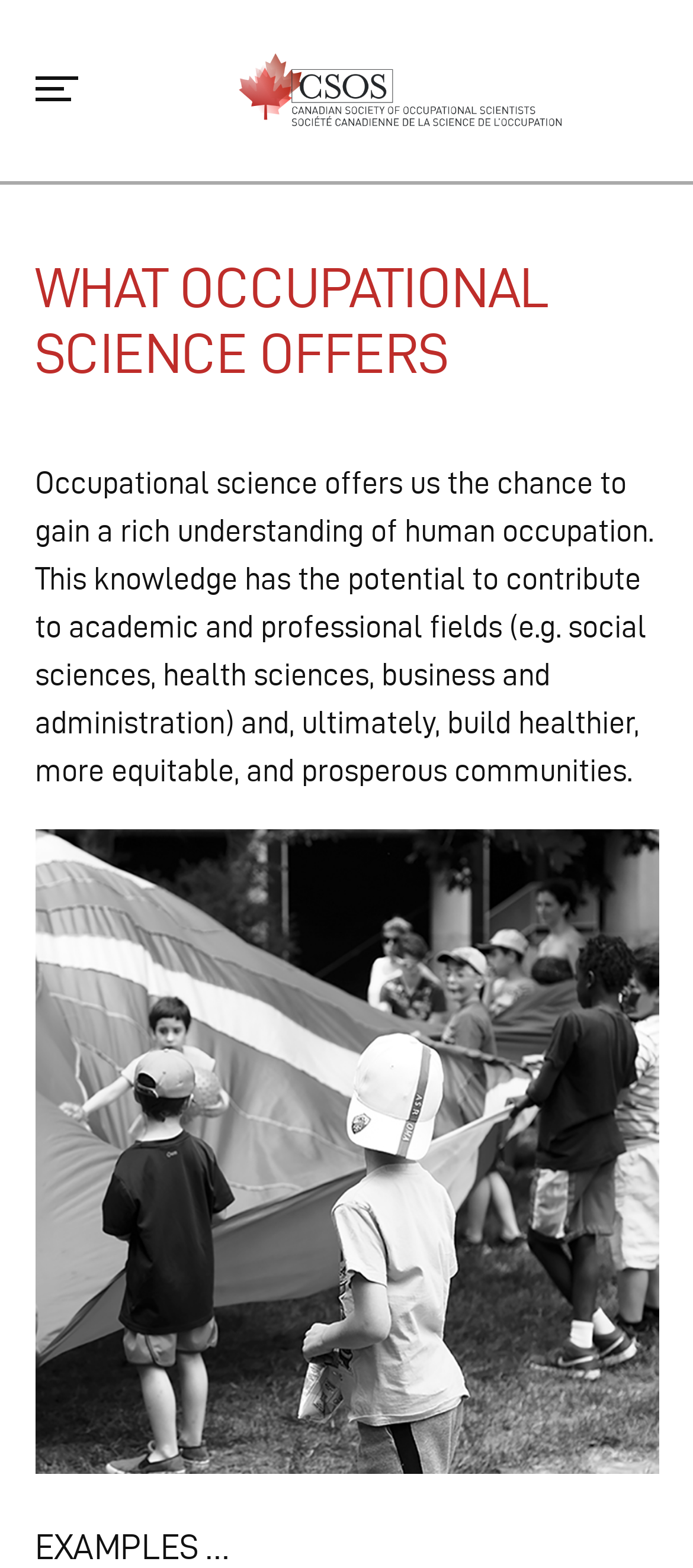Examine the image carefully and respond to the question with a detailed answer: 
What fields can occupational science contribute to?

As stated on the webpage, the knowledge gained from occupational science has the potential to contribute to various academic and professional fields, including social sciences, health sciences, business, and administration.